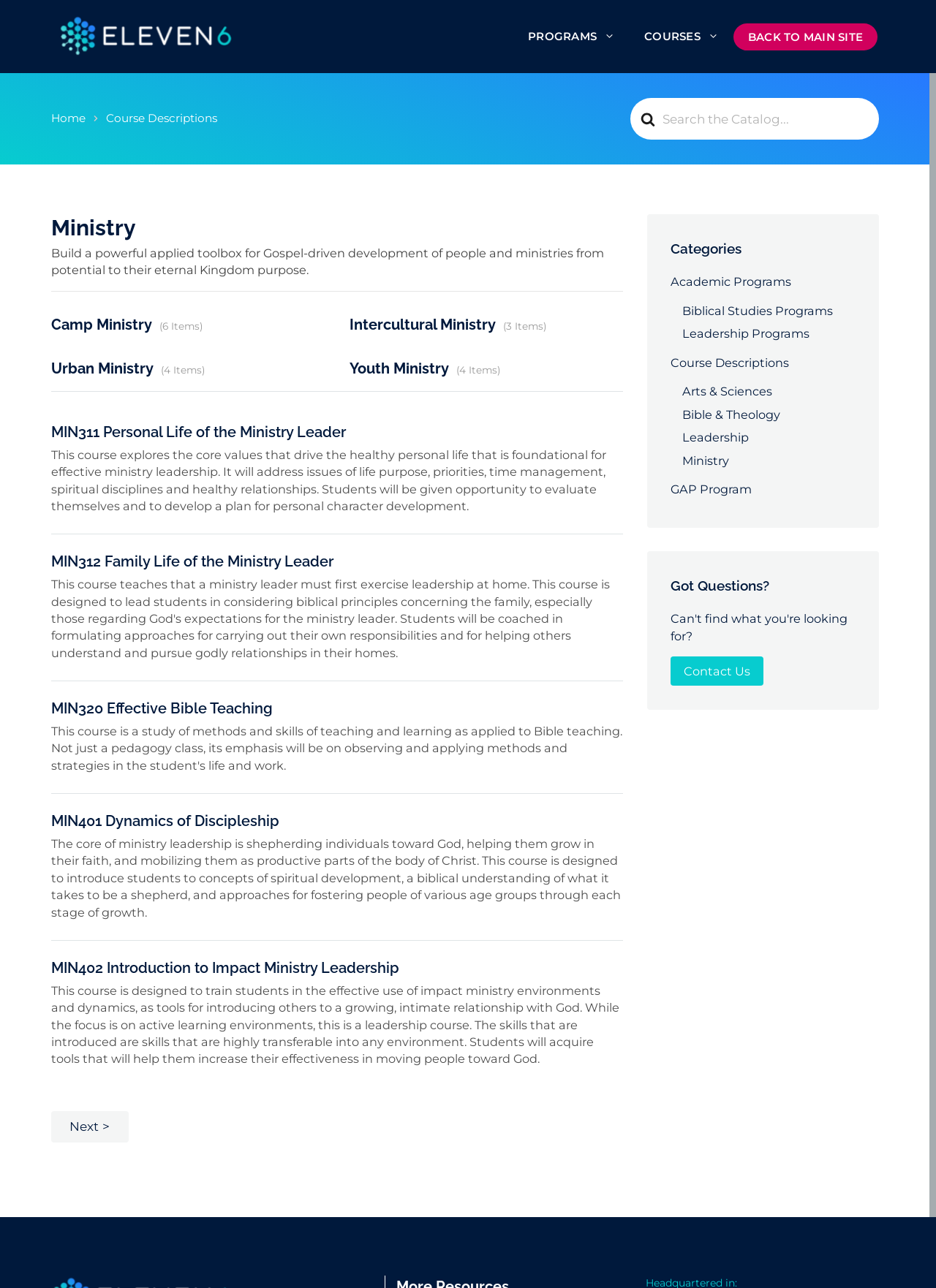Could you provide the bounding box coordinates for the portion of the screen to click to complete this instruction: "Explore Ministry"?

[0.054, 0.167, 0.666, 0.188]